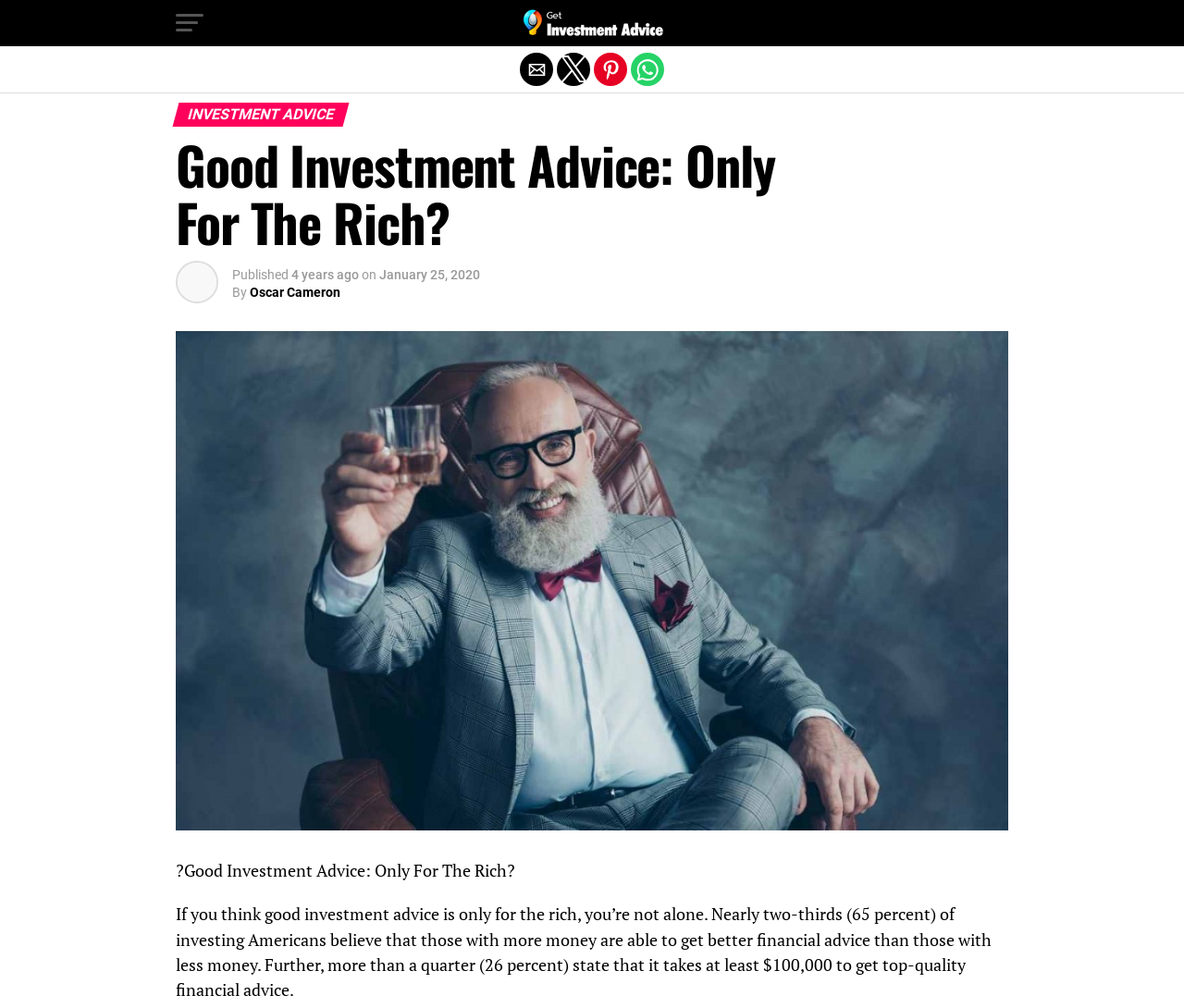When was the article published?
Please ensure your answer is as detailed and informative as possible.

The publication date of the article can be found by looking at the 'Published' section, which mentions '4 years ago' and the specific date 'January 25, 2020'.